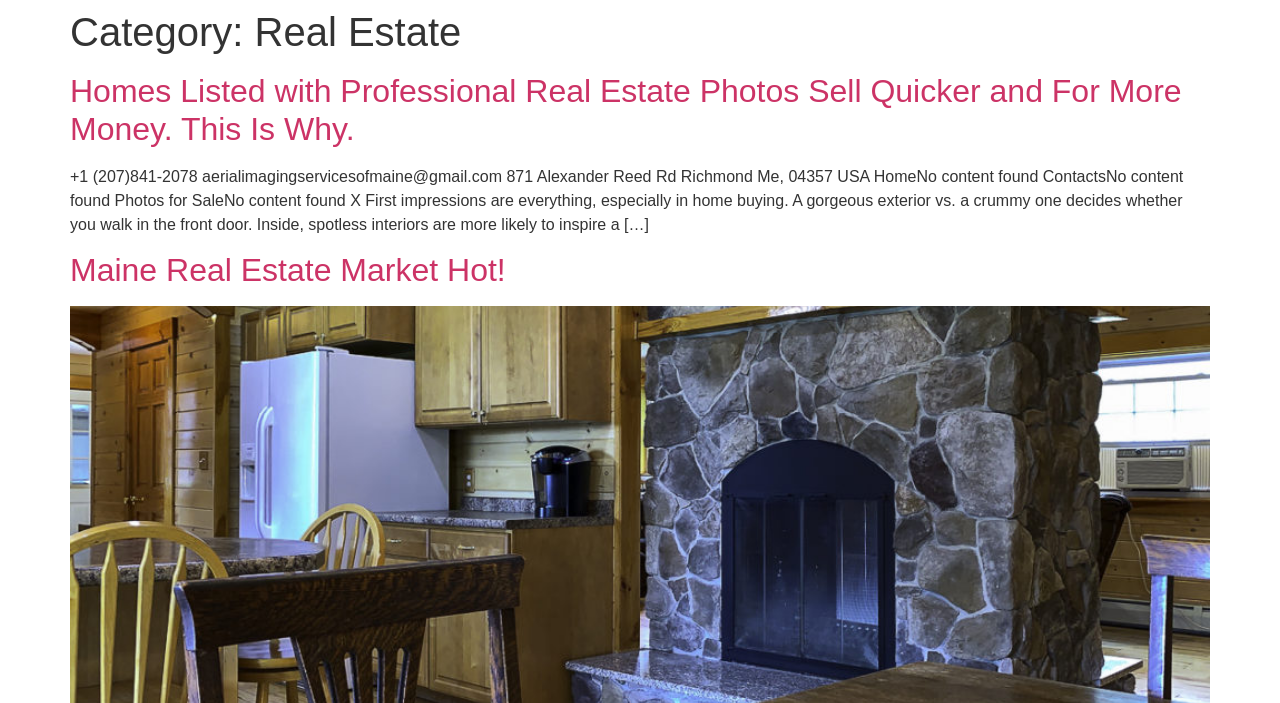What is the main heading of this webpage? Please extract and provide it.

Category: Real Estate